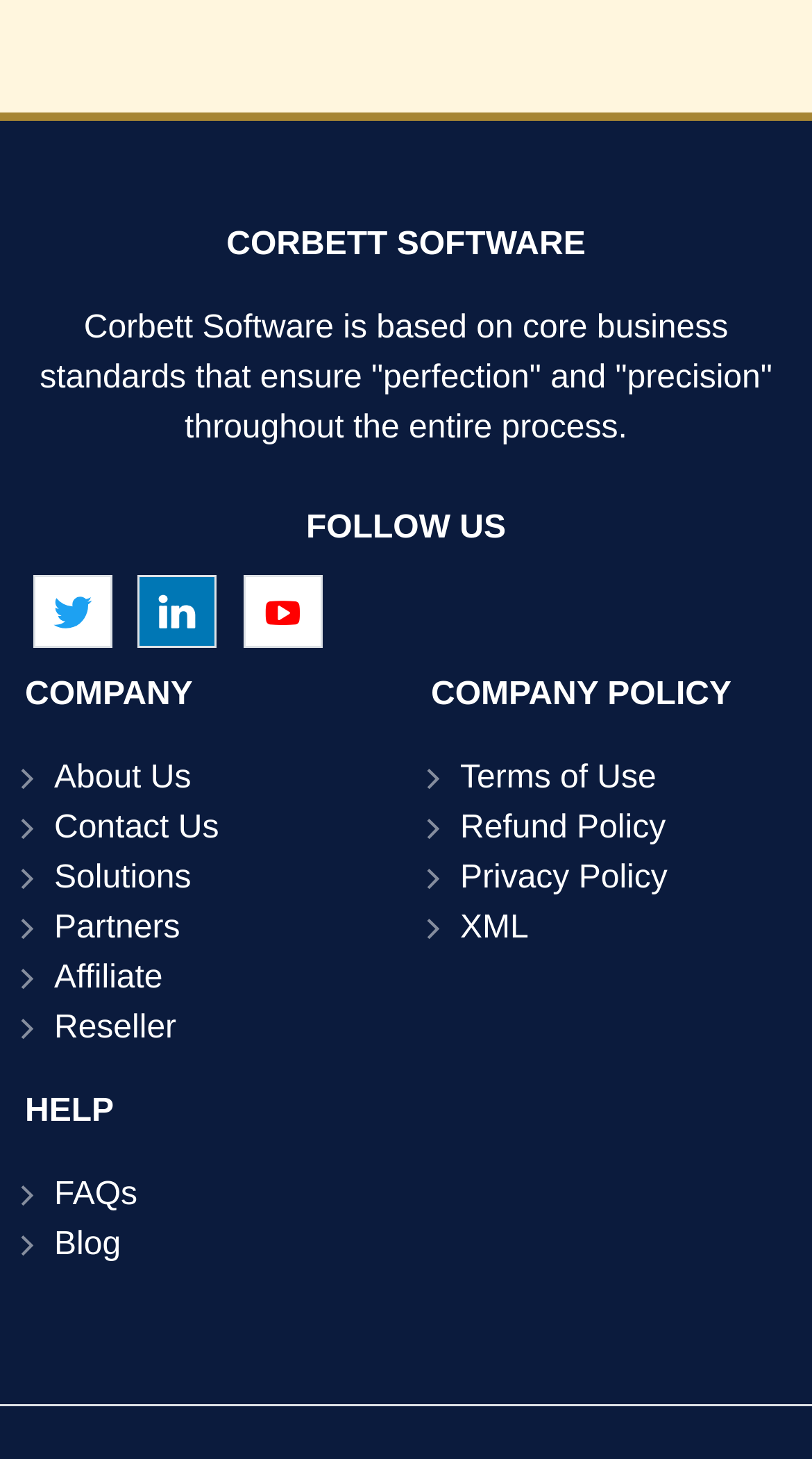Using the given element description, provide the bounding box coordinates (top-left x, top-left y, bottom-right x, bottom-right y) for the corresponding UI element in the screenshot: Toggle Menu

None